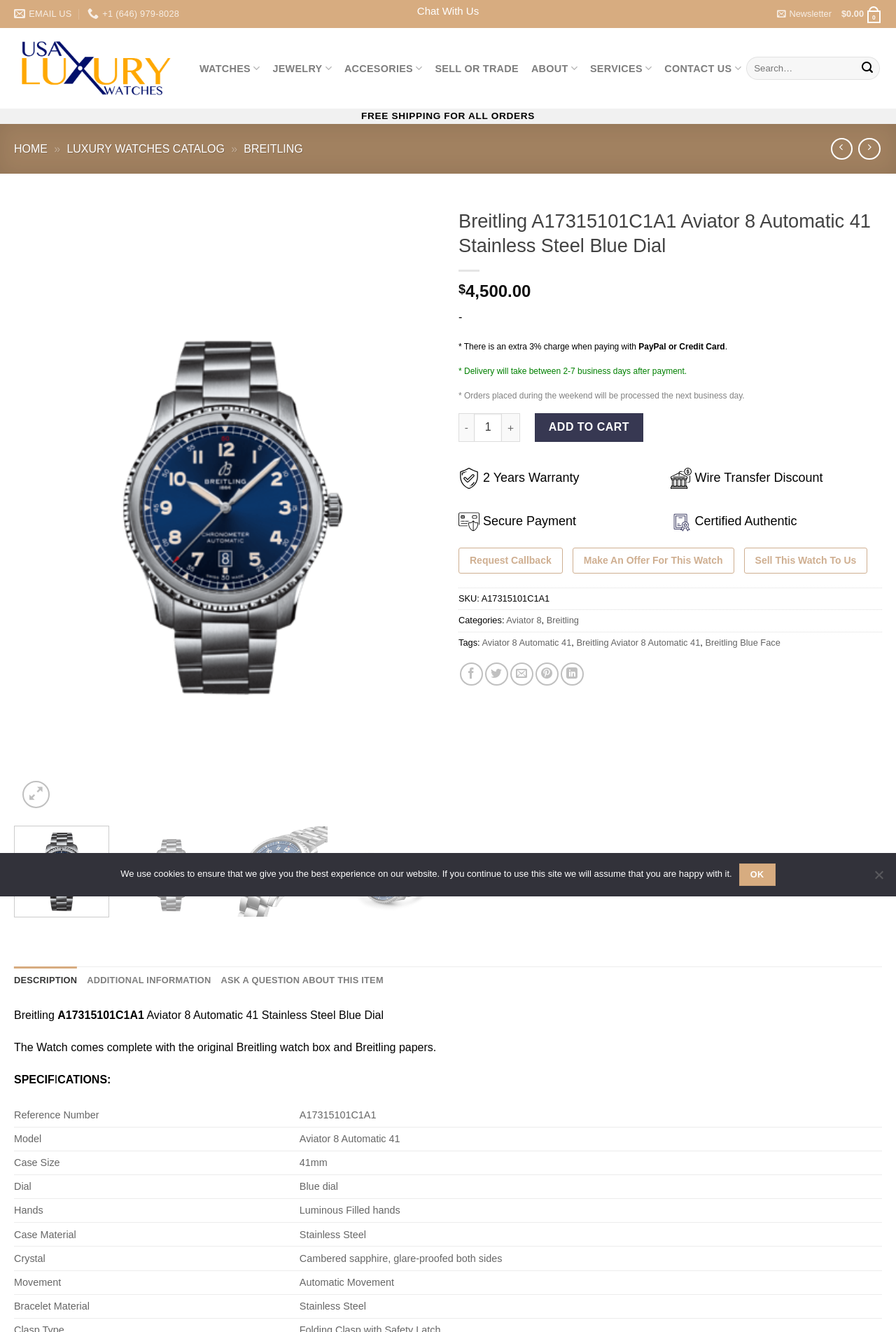Find the bounding box coordinates of the element I should click to carry out the following instruction: "Add the Breitling A17315101C1A1 watch to cart".

[0.597, 0.31, 0.718, 0.332]